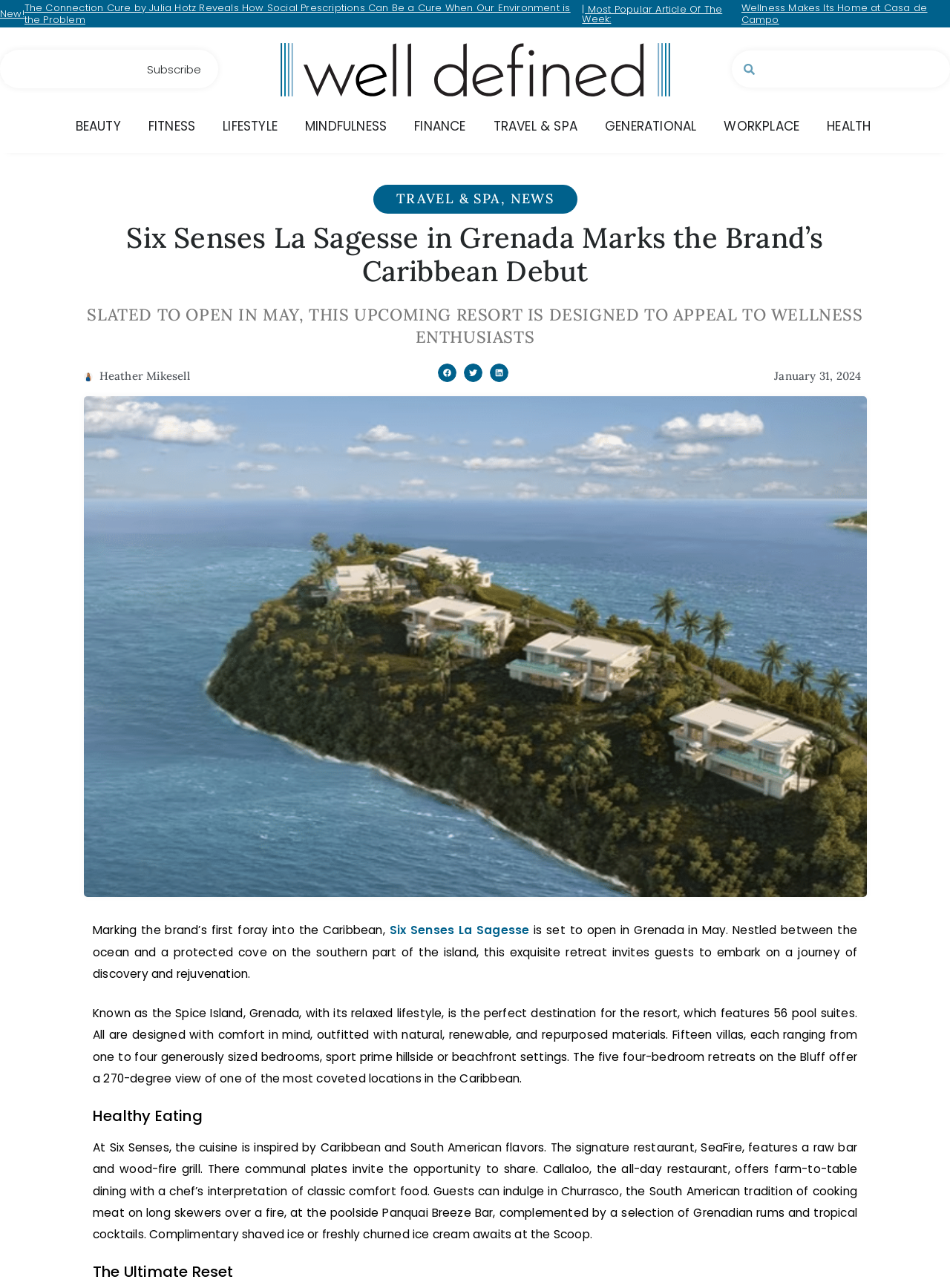Describe all visible elements and their arrangement on the webpage.

This webpage appears to be an article about the upcoming resort, Six Senses La Sagesse, in Grenada, which is set to open in May. The resort is designed to appeal to wellness enthusiasts and offers a range of amenities and activities focused on health and relaxation.

At the top of the page, there is a heading that reads "New!" followed by a link to an article about social prescriptions and their impact on the environment. Below this, there is a section highlighting the most popular article of the week, which is about wellness at Casa de Campo.

On the left side of the page, there is a navigation menu with links to various categories, including beauty, fitness, lifestyle, and travel. There is also a search bar and a button to subscribe to a newsletter.

The main content of the page is divided into sections, each with a heading and descriptive text. The first section introduces the Six Senses La Sagesse resort, describing its location and amenities. There is also a figure, likely an image, accompanying this section.

The next section is about the resort's cuisine, which is inspired by Caribbean and South American flavors. There are descriptions of the different restaurants and bars on the property, including SeaFire, Callaloo, and Panquai Breeze Bar.

Further down the page, there are sections about healthy eating and the ultimate reset, which likely refer to the resort's wellness programs and activities. There are also links to share the article on social media and a timestamp indicating when the article was published.

Throughout the page, there are various links to other articles and websites, as well as images and buttons. The overall layout is clean and easy to navigate, with clear headings and concise text.